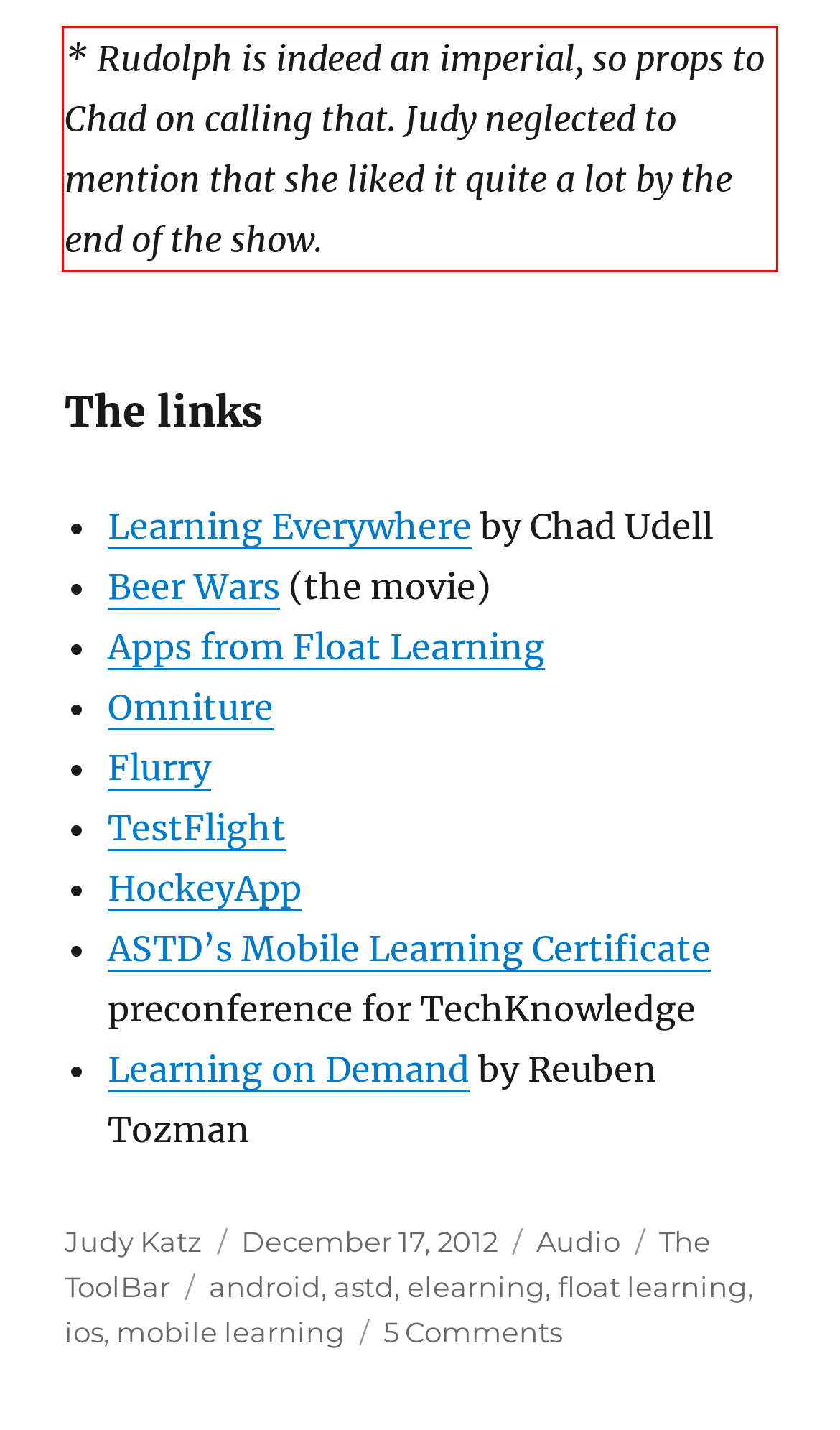Please identify the text within the red rectangular bounding box in the provided webpage screenshot.

* Rudolph is indeed an imperial, so props to Chad on calling that. Judy neglected to mention that she liked it quite a lot by the end of the show.